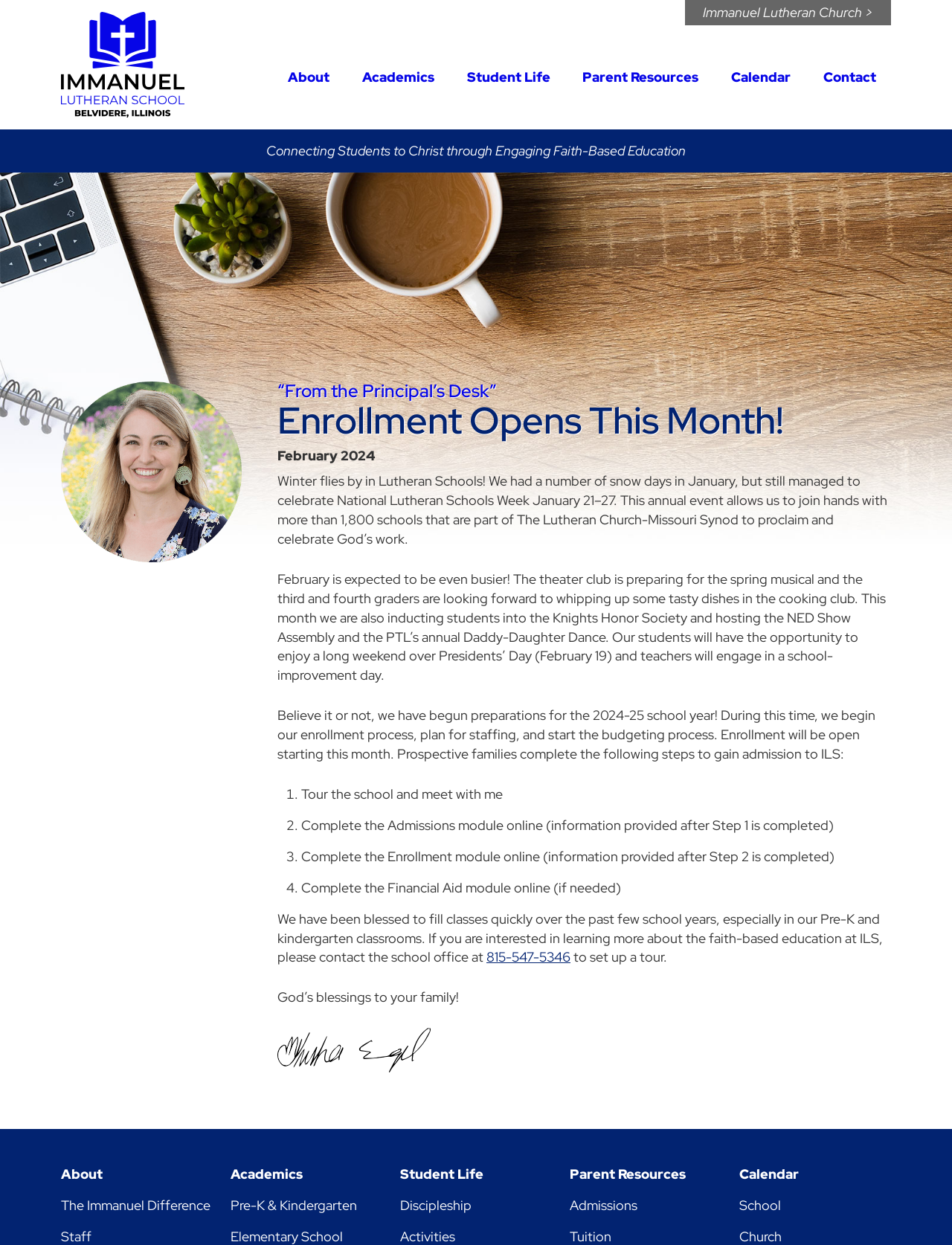What is the position of Mrs. Trisha Engel?
Using the image, provide a detailed and thorough answer to the question.

The position of Mrs. Trisha Engel can be inferred from the image 'Mrs. Trisha Engel, Principal, Immanuel Lutheran School' which is likely her profile picture, and also from the heading '“From the Principal’s Desk”' which suggests that she is the principal of the school.